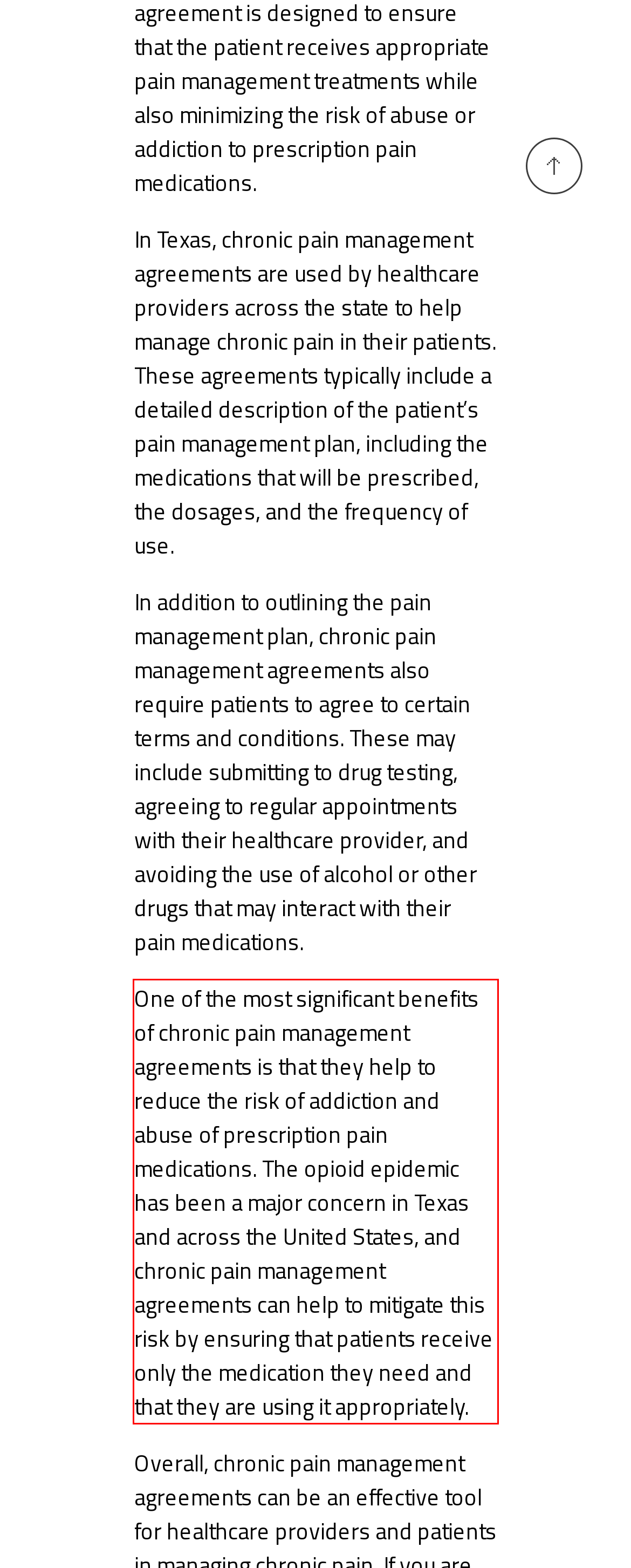Observe the screenshot of the webpage that includes a red rectangle bounding box. Conduct OCR on the content inside this red bounding box and generate the text.

One of the most significant benefits of chronic pain management agreements is that they help to reduce the risk of addiction and abuse of prescription pain medications. The opioid epidemic has been a major concern in Texas and across the United States, and chronic pain management agreements can help to mitigate this risk by ensuring that patients receive only the medication they need and that they are using it appropriately.